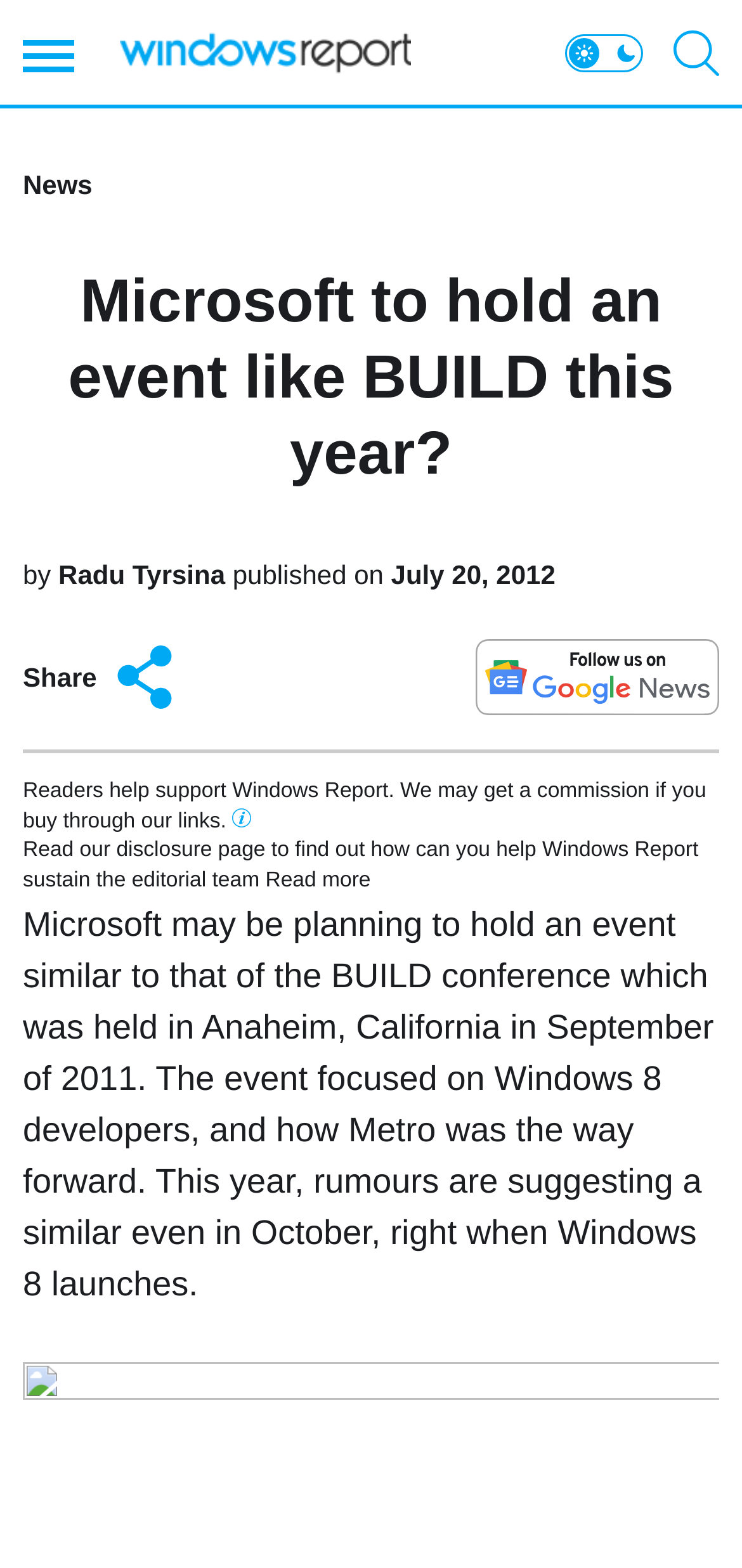What is the topic of the potential event?
Give a single word or phrase as your answer by examining the image.

Windows